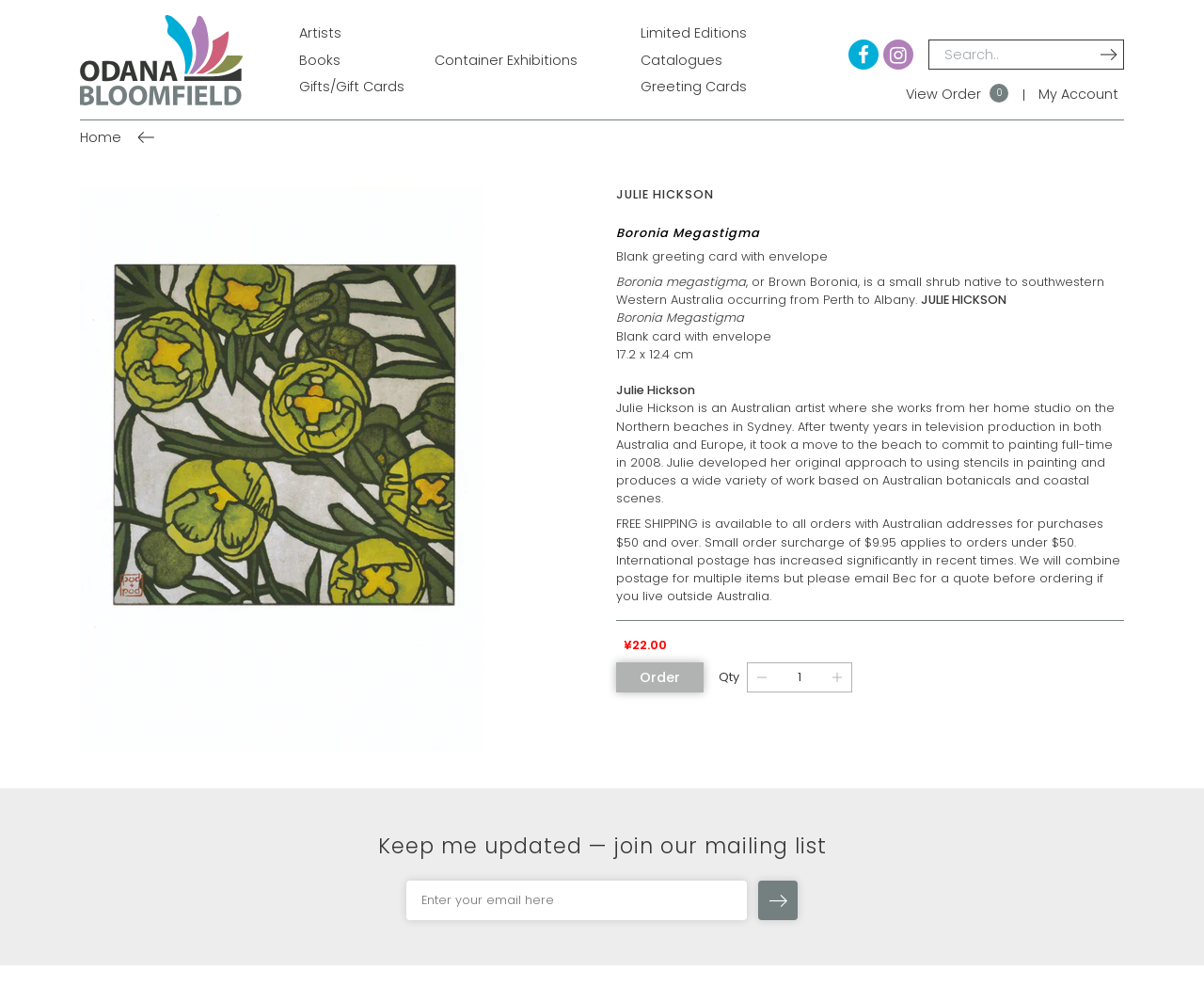Determine the bounding box for the HTML element described here: "Home". The coordinates should be given as [left, top, right, bottom] with each number being a float between 0 and 1.

[0.066, 0.13, 0.101, 0.149]